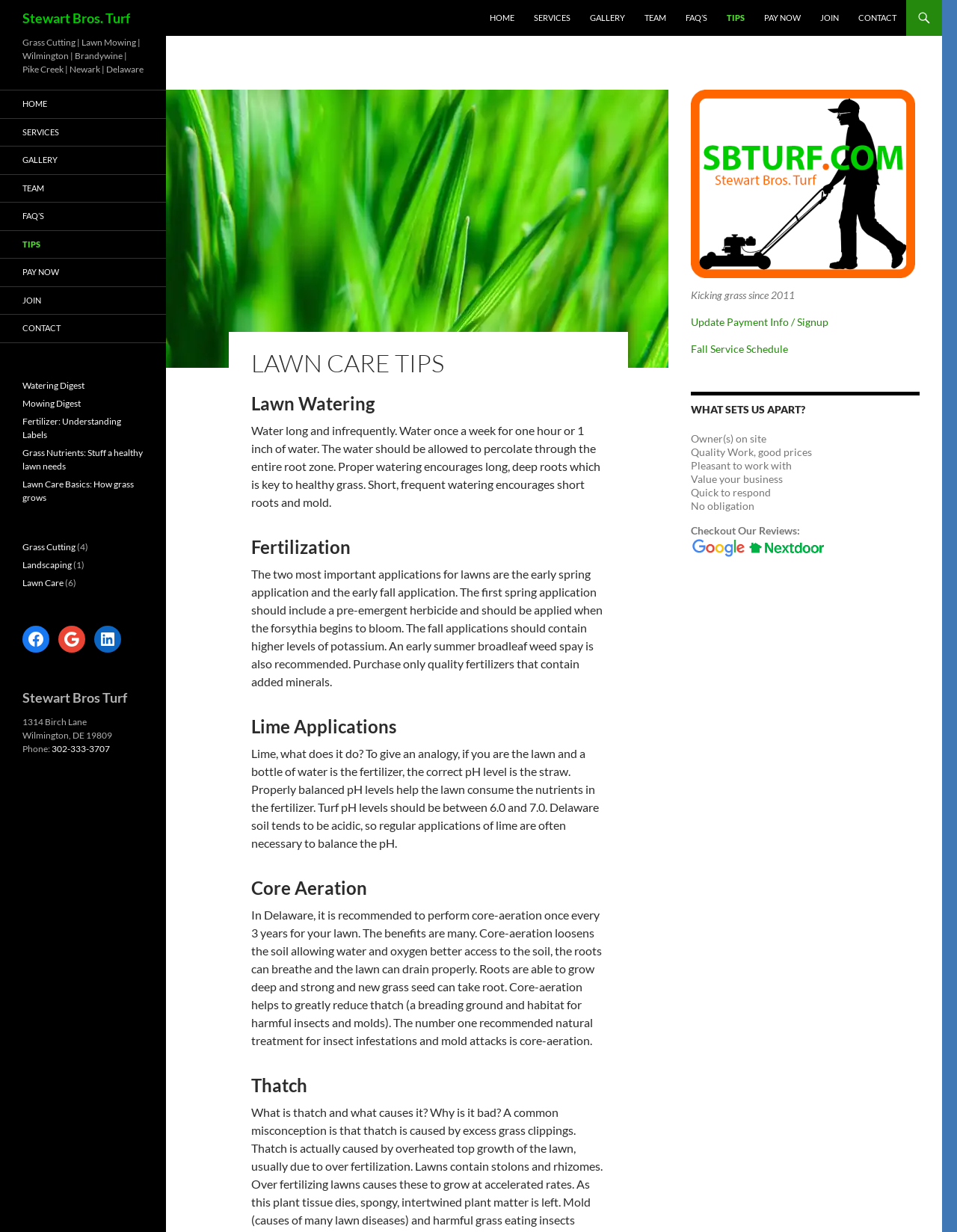Kindly respond to the following question with a single word or a brief phrase: 
What sets Stewart Bros. Turf apart?

Owner(s) on site, Quality Work, good prices, etc.